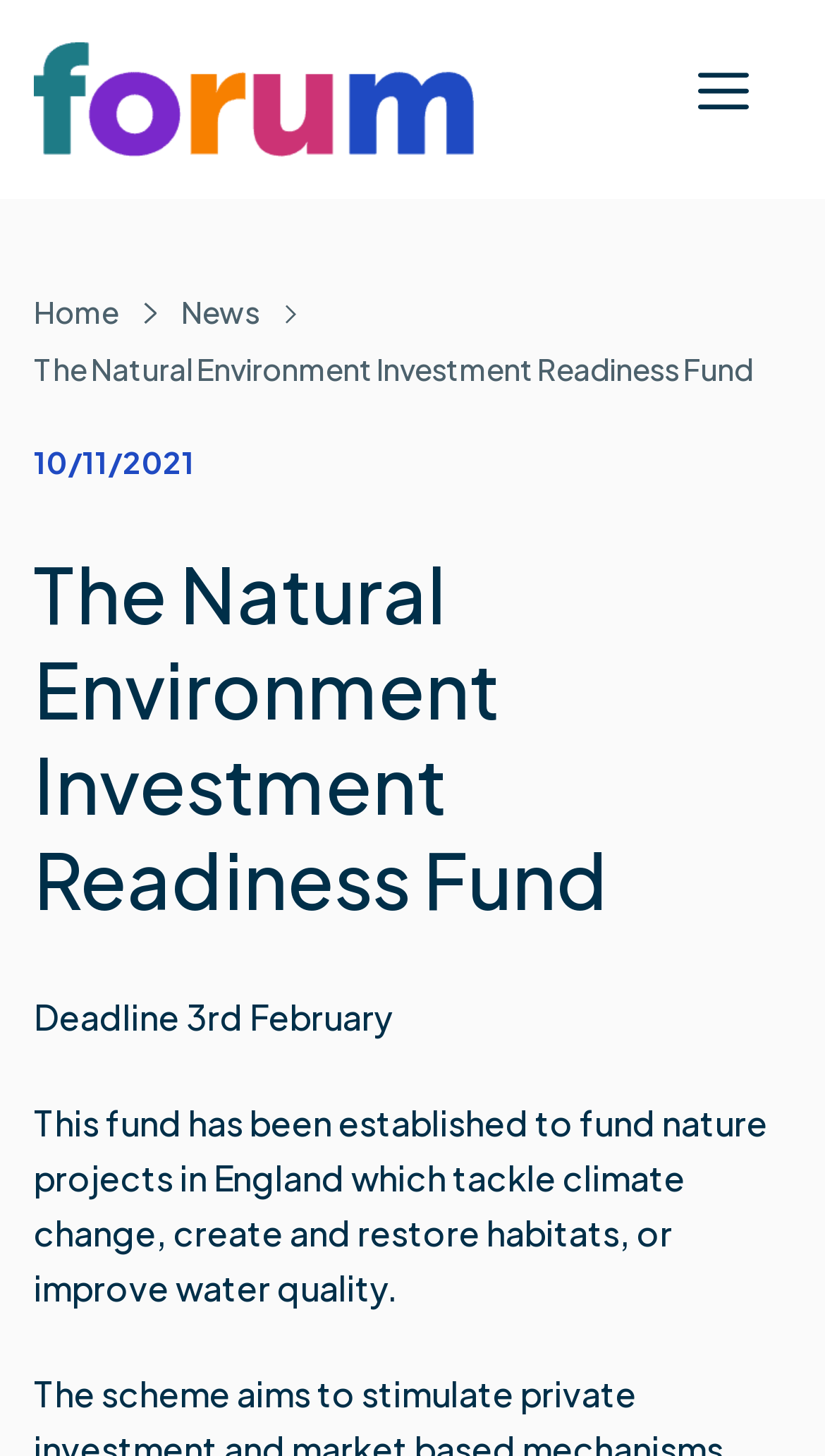What is the name of the current webpage?
Using the visual information, reply with a single word or short phrase.

The Natural Environment Investment Readiness Fund